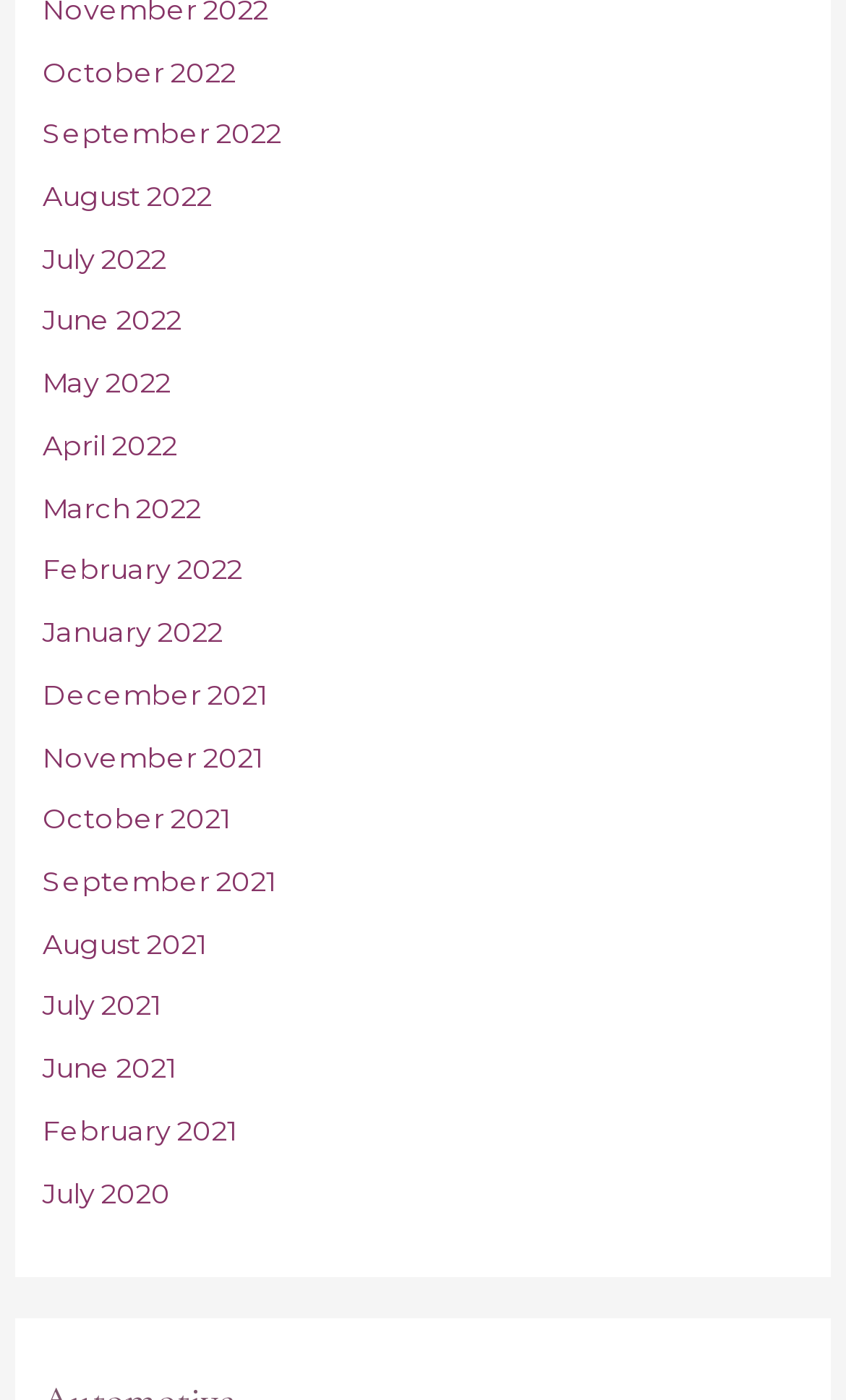Determine the bounding box coordinates for the region that must be clicked to execute the following instruction: "view September 2021".

[0.05, 0.618, 0.325, 0.641]